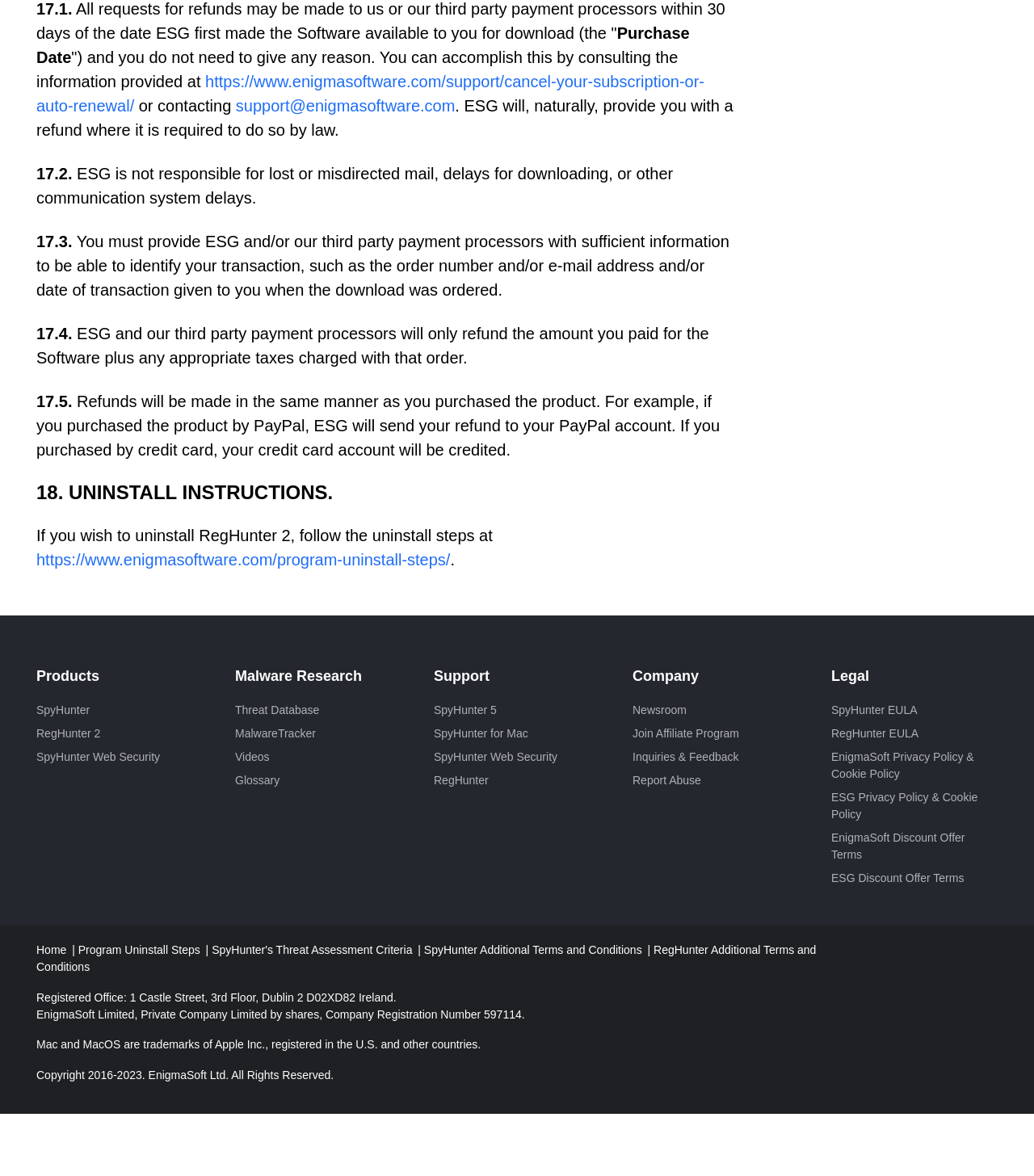Determine the bounding box coordinates for the element that should be clicked to follow this instruction: "View Products". The coordinates should be given as four float numbers between 0 and 1, in the format [left, top, right, bottom].

[0.035, 0.568, 0.196, 0.583]